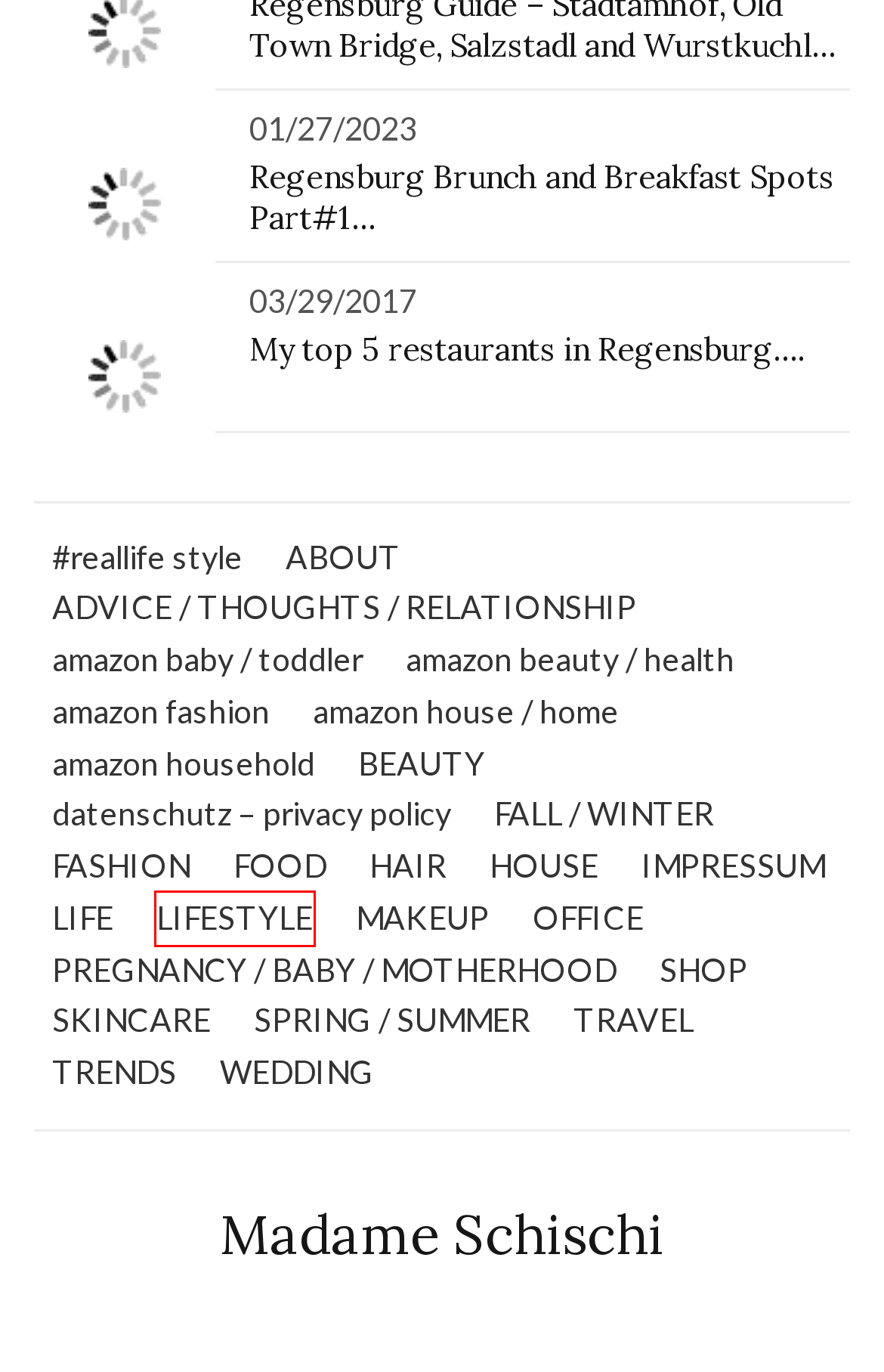A screenshot of a webpage is given with a red bounding box around a UI element. Choose the description that best matches the new webpage shown after clicking the element within the red bounding box. Here are the candidates:
A. TRAVEL - Madame Schischi
B. SPRING / SUMMER - Madame Schischi
C. LIFESTYLE - Madame Schischi
D. ABOUT - Madame Schischi
E. amazon beauty / health - Madame Schischi
F. My top 5 restaurants in Regensburg.... - Madame Schischi
G. SKINCARE - Madame Schischi
H. datenschutz - privacy policy - Madame Schischi

C